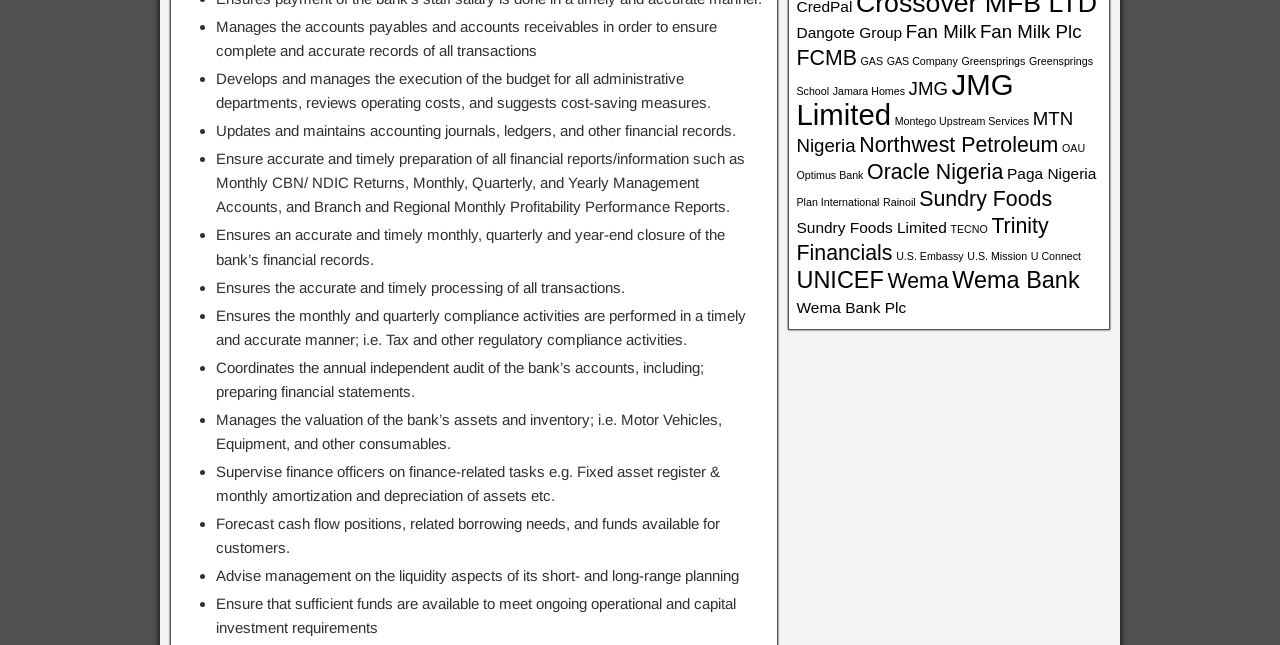Determine the bounding box coordinates of the clickable region to carry out the instruction: "Check out Oracle Nigeria".

[0.677, 0.248, 0.784, 0.285]